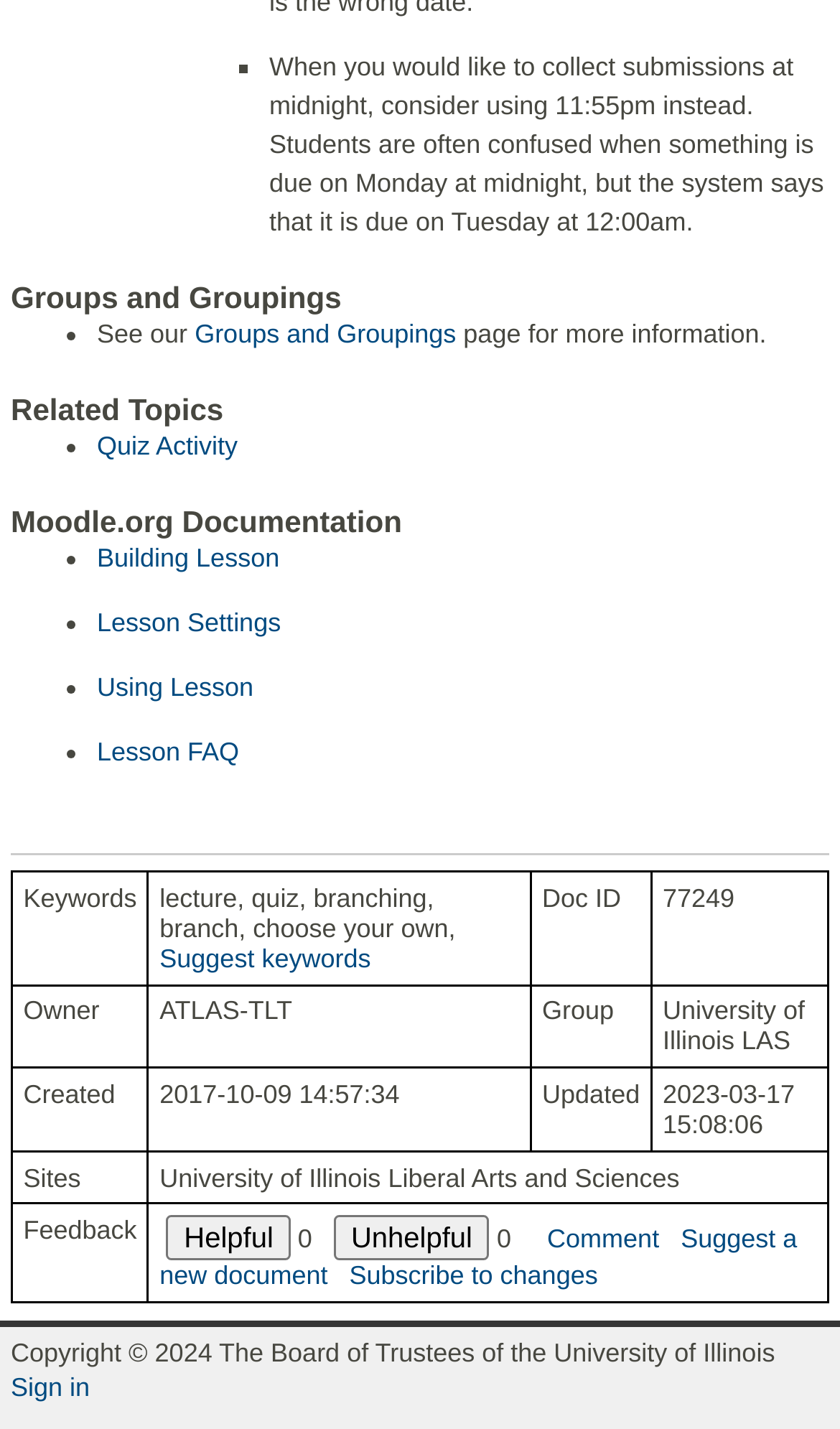Please respond to the question using a single word or phrase:
What is the 'Doc ID' of the table?

77249